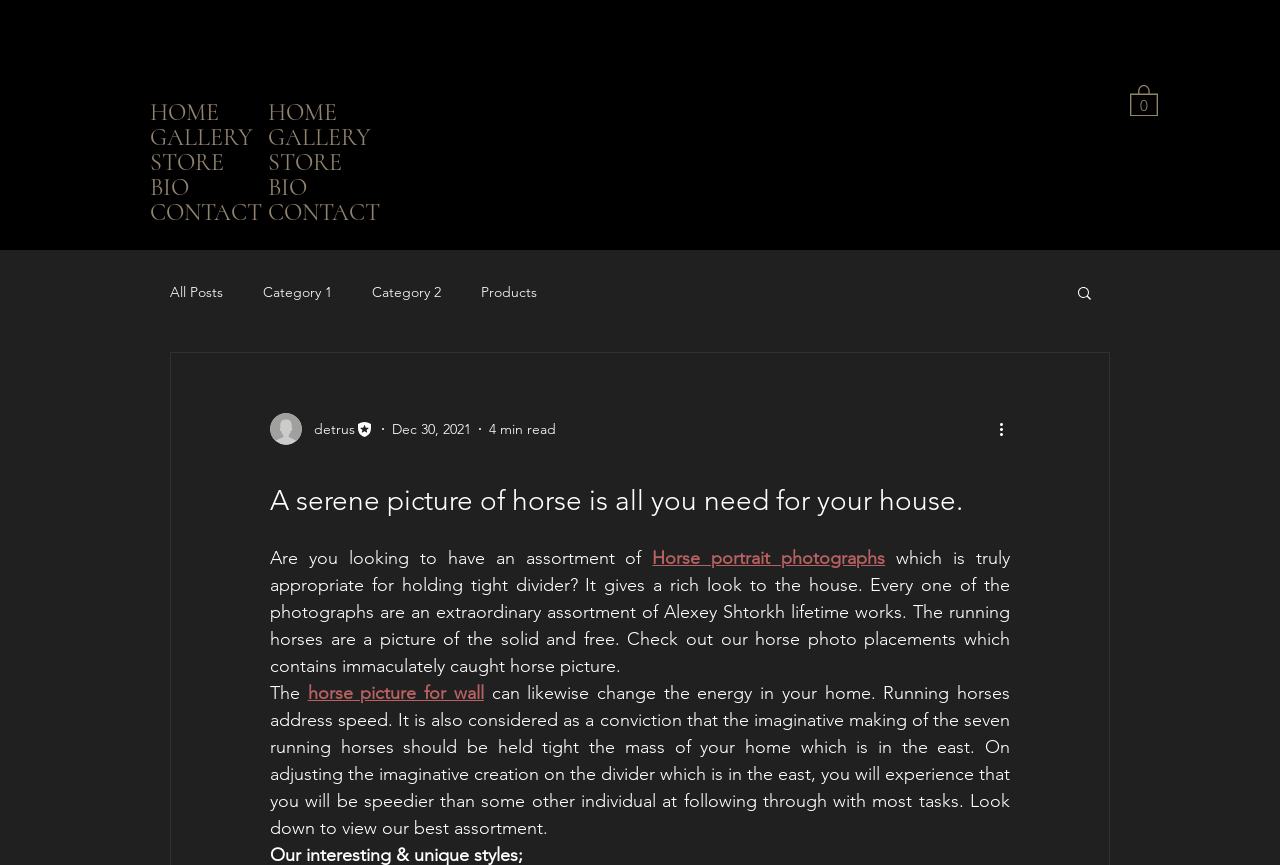Please answer the following question using a single word or phrase: 
What is the category of the blog post?

Category 1 or Category 2